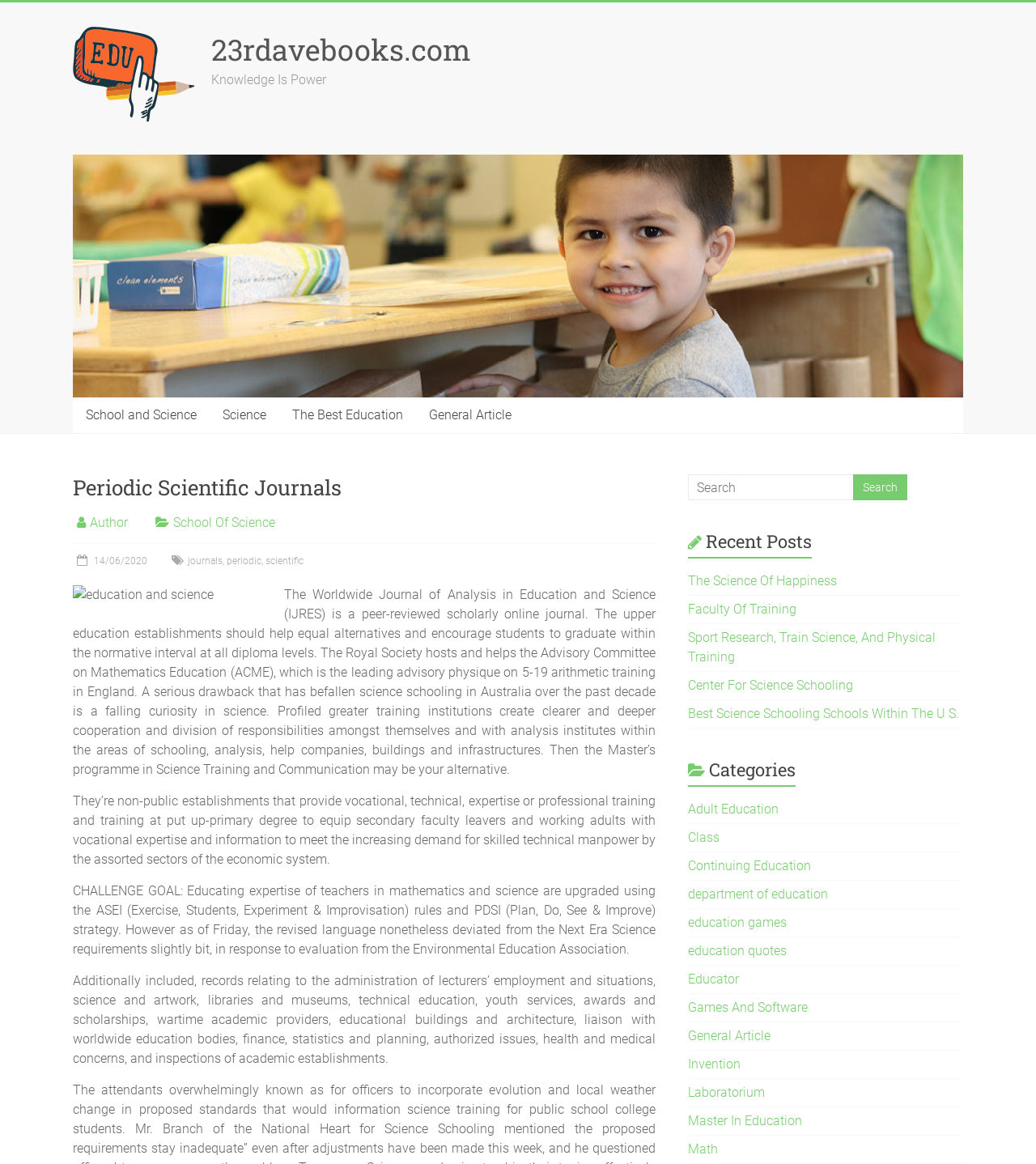Using the information in the image, give a comprehensive answer to the question: 
What is the name of the strategy used to upgrade teaching skills in mathematics and science?

The webpage mentions that the teaching skills of teachers in mathematics and science are upgraded using the ASEI (Activity, Students, Experiment & Improvisation) rules and PDSI (Plan, Do, See & Improve) strategy.